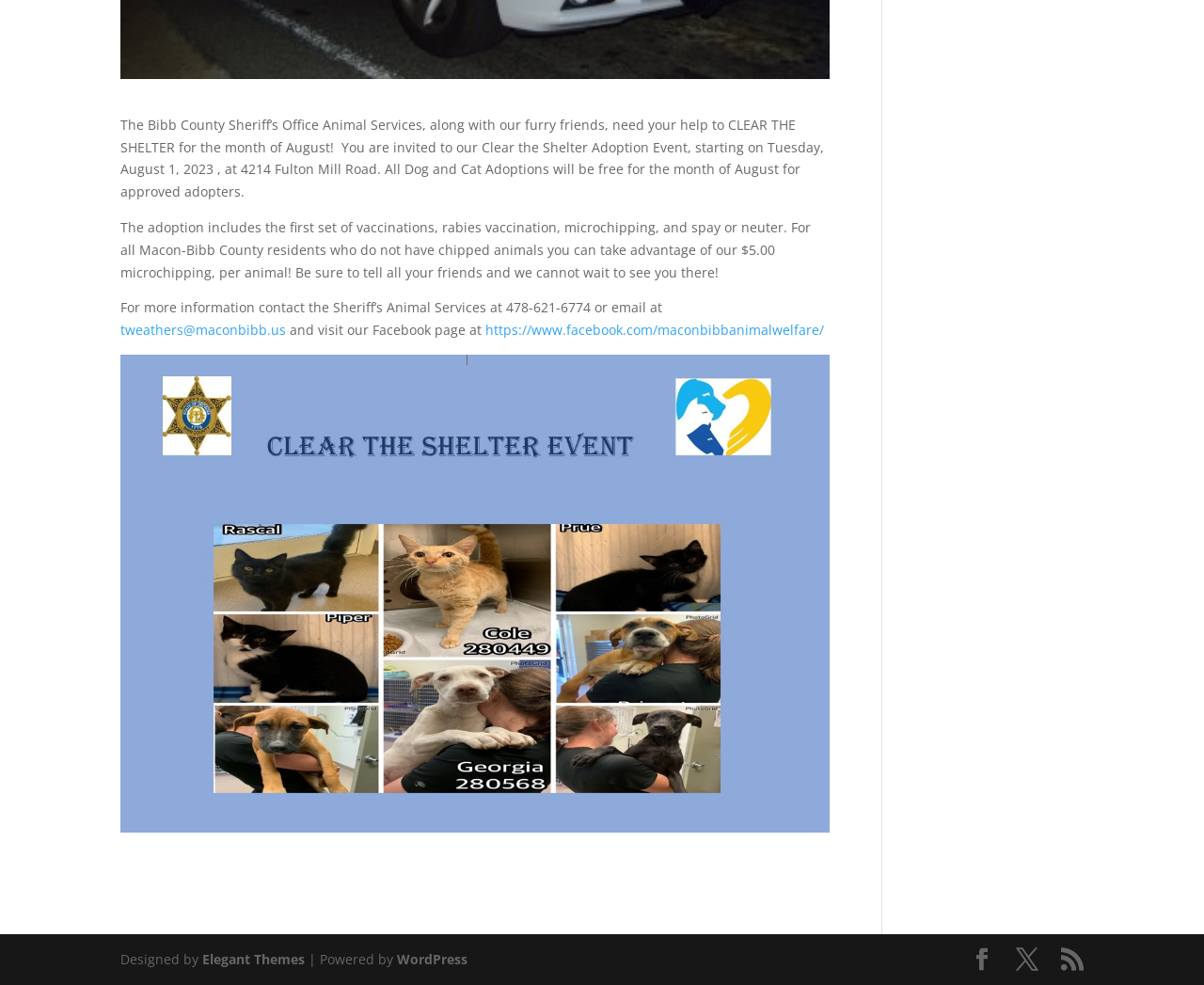Determine the bounding box coordinates of the UI element described by: "RSS".

[0.881, 0.963, 0.9, 0.987]